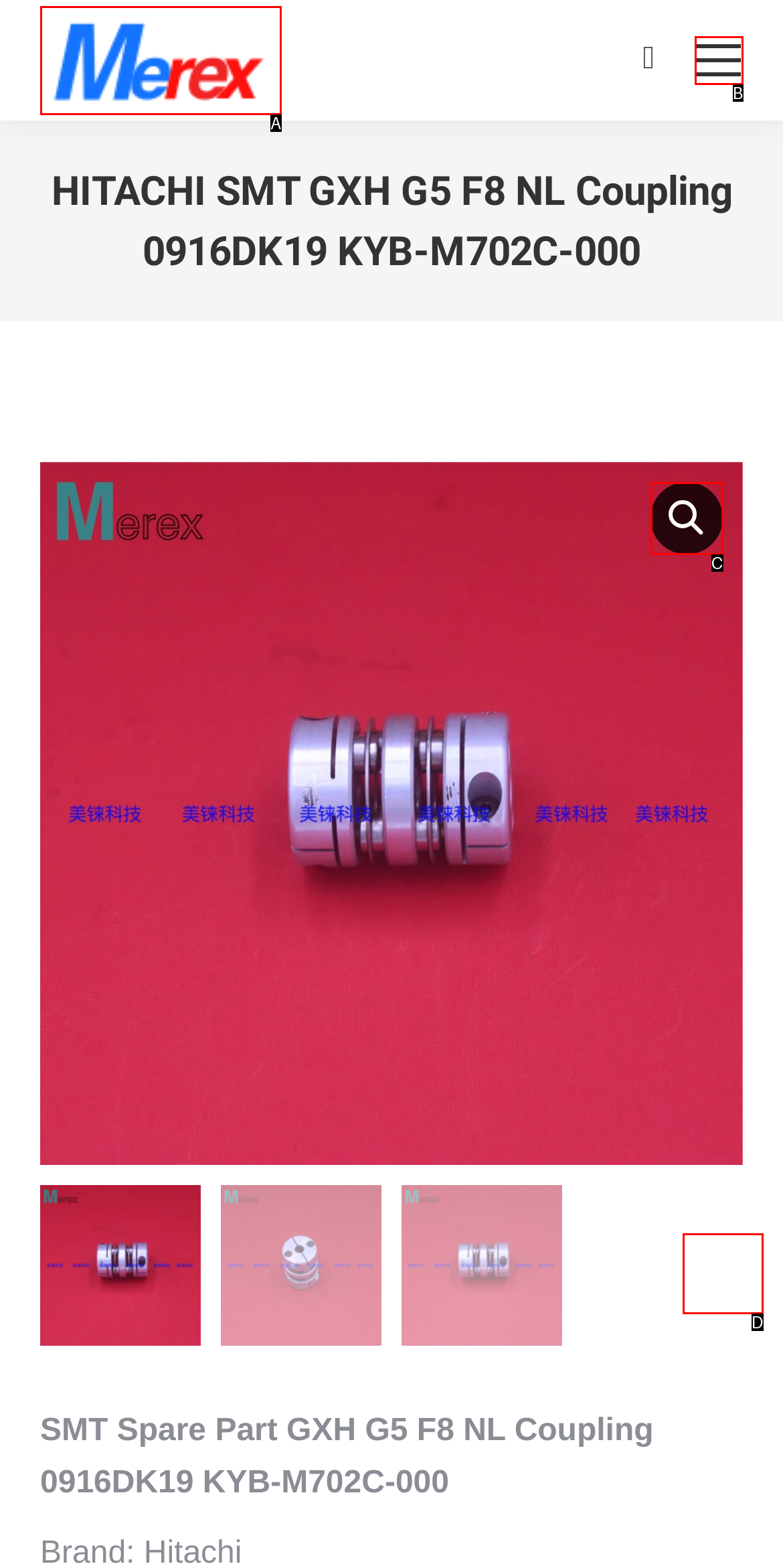Select the letter that corresponds to the description: alt="🔍". Provide your answer using the option's letter.

C